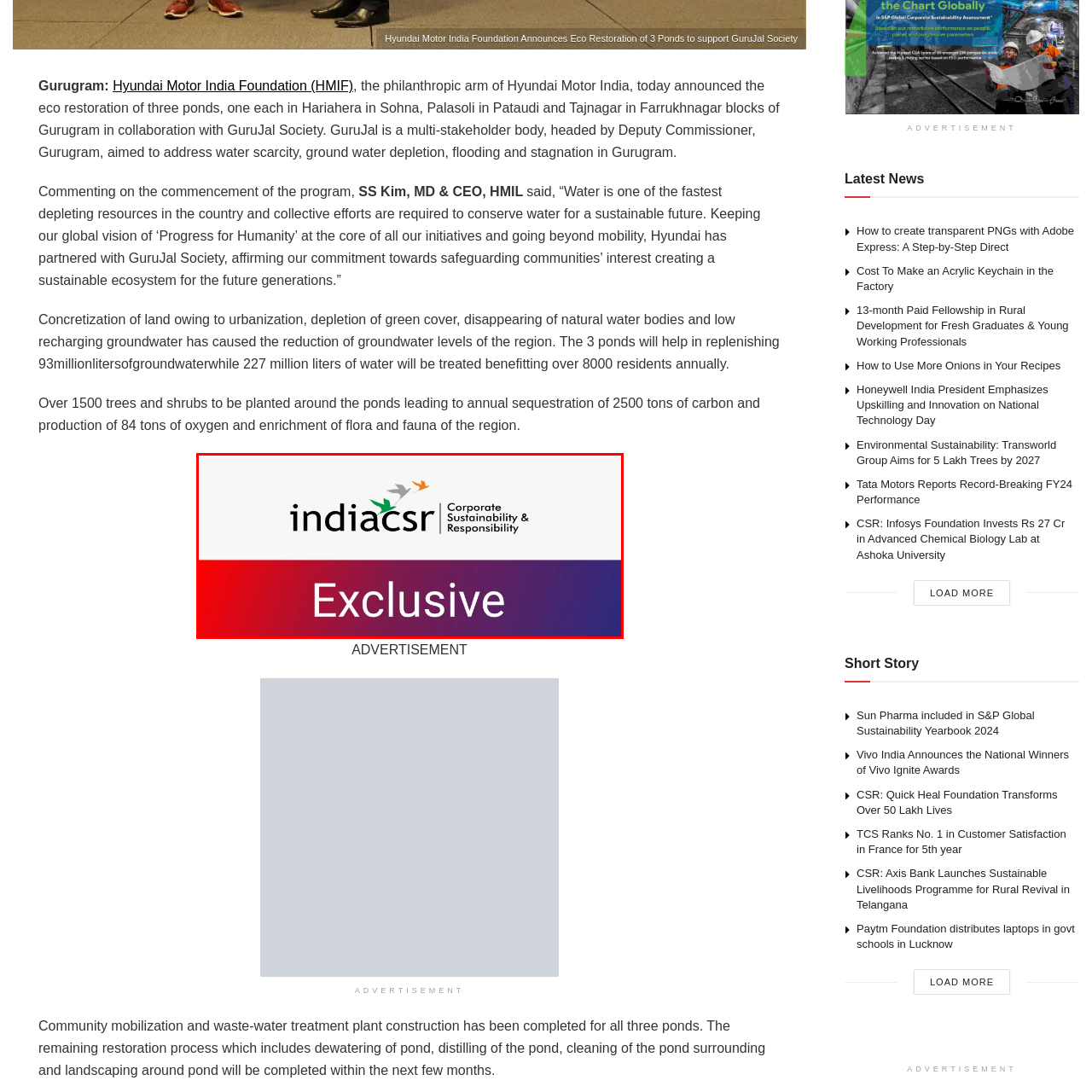What is the significance of the color transition in the backdrop?
Review the image area surrounded by the red bounding box and give a detailed answer to the question.

The logo is set against a backdrop that transitions from a vibrant red to a deep purple, evoking a sense of urgency and importance regarding sustainability efforts, which aligns with ongoing discussions about corporate accountability and community engagement within India.